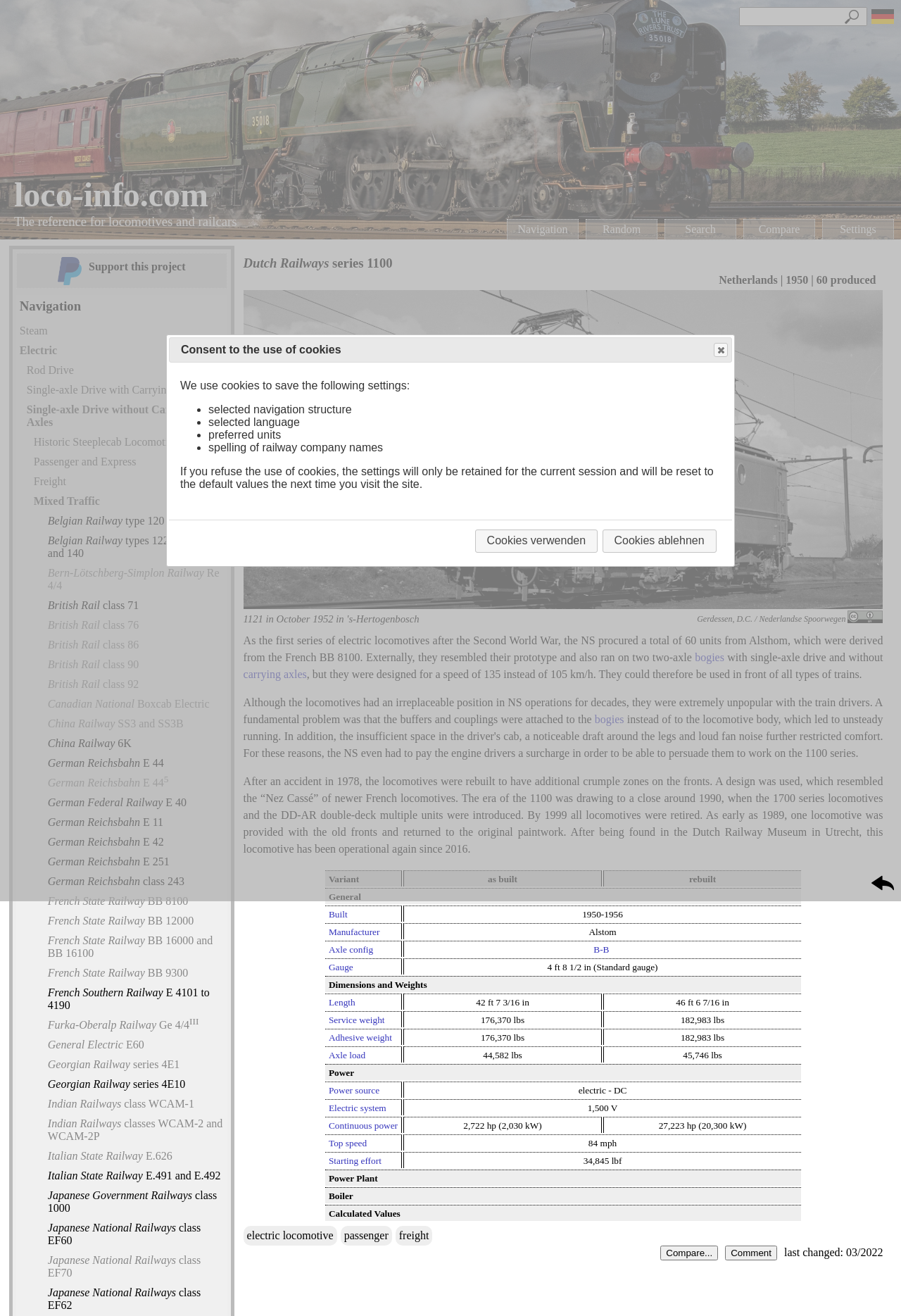Return the bounding box coordinates of the UI element that corresponds to this description: "French State Railway BB 9300". The coordinates must be given as four float numbers in the range of 0 and 1, [left, top, right, bottom].

[0.049, 0.732, 0.252, 0.747]